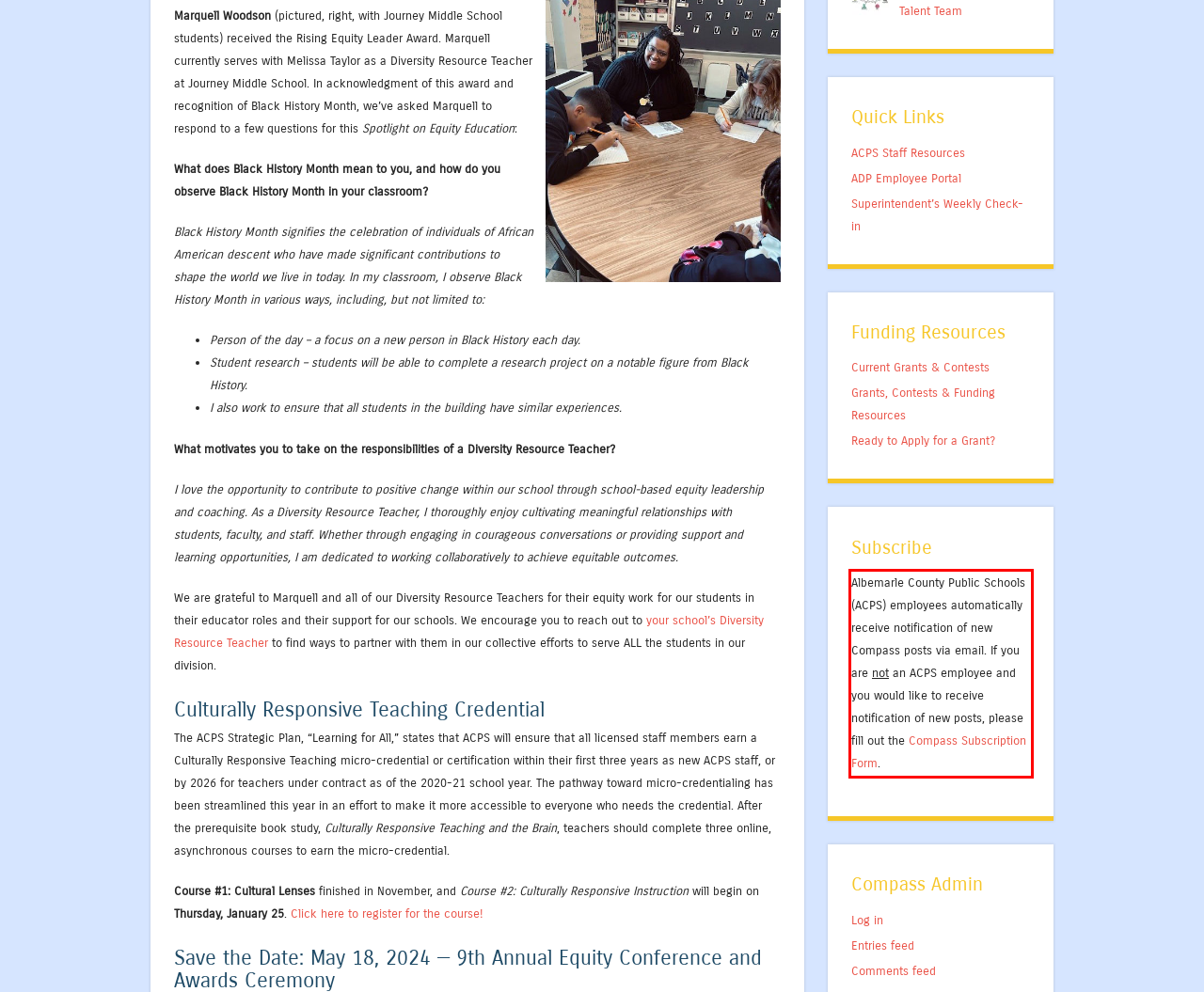Given a screenshot of a webpage with a red bounding box, extract the text content from the UI element inside the red bounding box.

Albemarle County Public Schools (ACPS) employees automatically receive notification of new Compass posts via email. If you are not an ACPS employee and you would like to receive notification of new posts, please fill out the Compass Subscription Form.